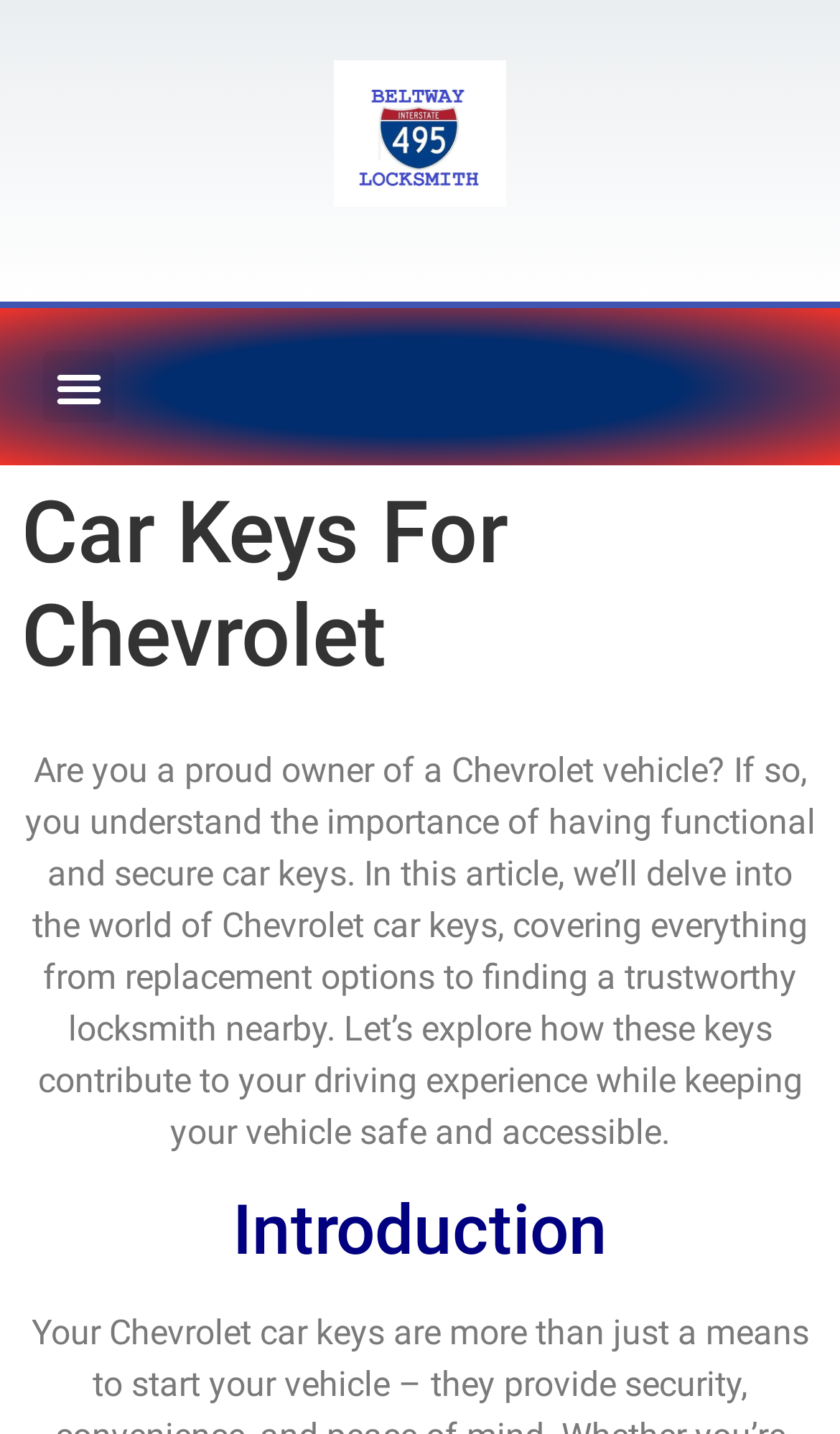What is the title of the first section?
Please answer the question with a single word or phrase, referencing the image.

Introduction